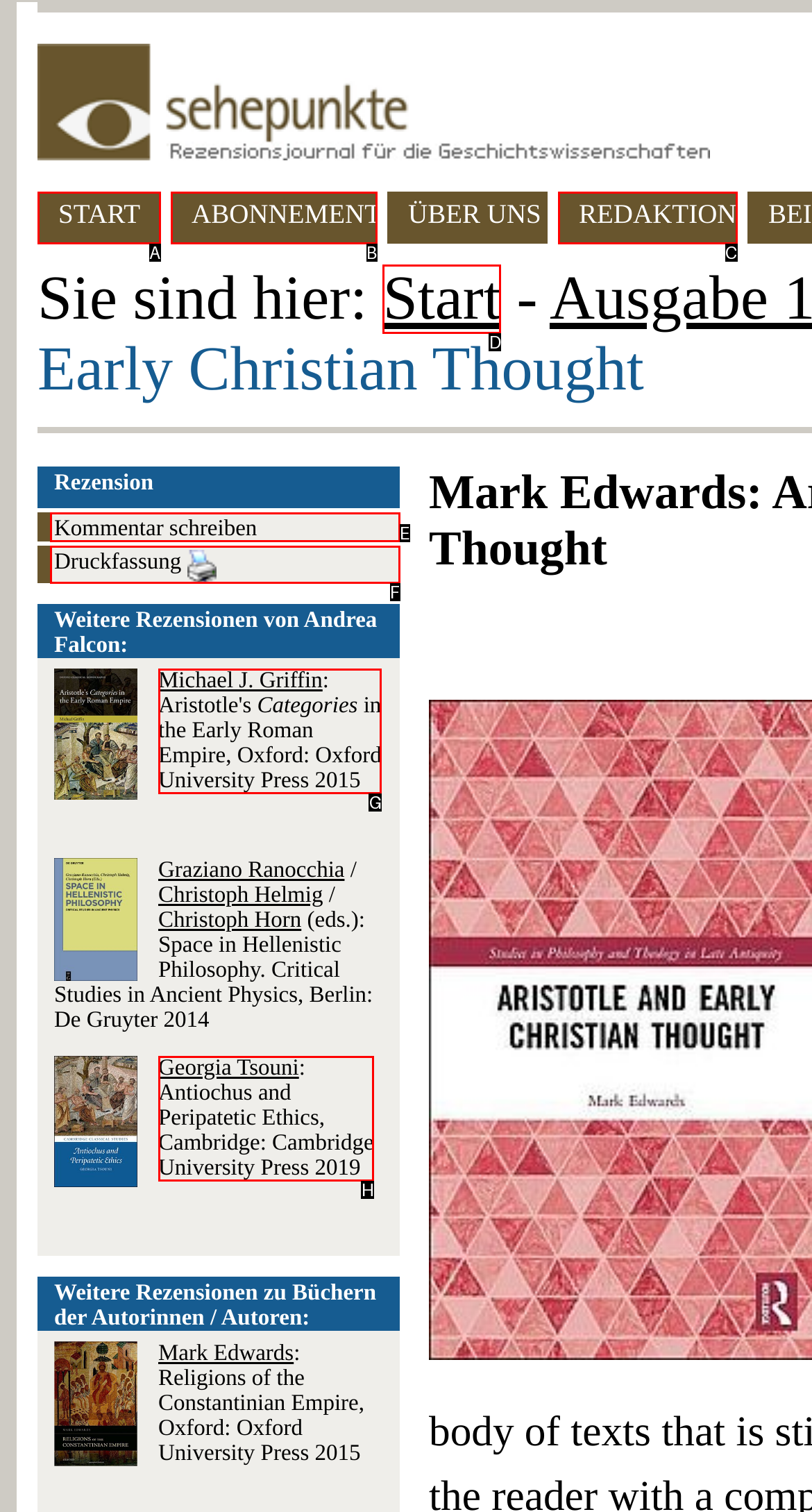Based on the description Start, identify the most suitable HTML element from the options. Provide your answer as the corresponding letter.

D